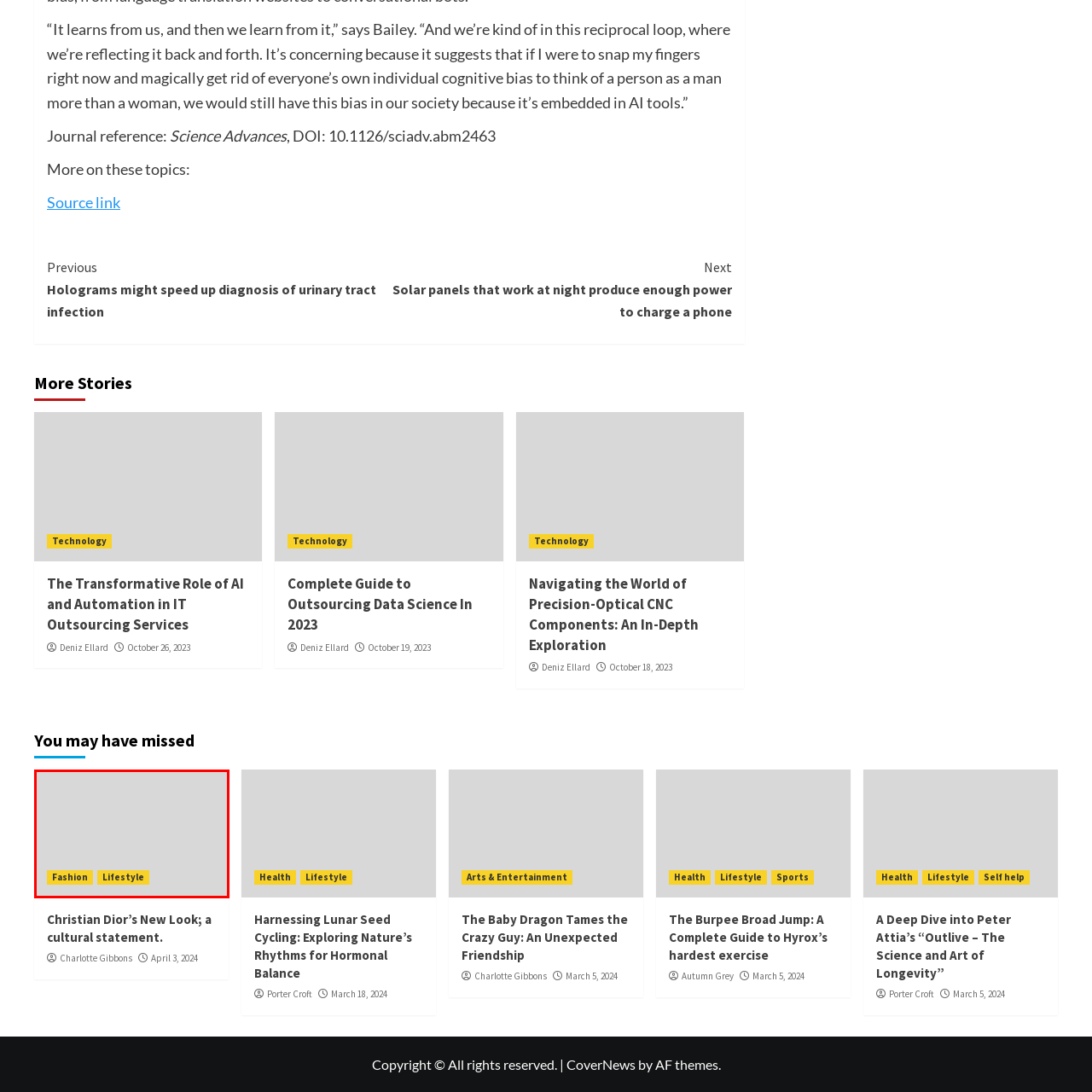Generate a detailed caption for the image that is outlined by the red border.

The image features two vibrant buttons labeled "Fashion" and "Lifestyle," each designed in a bright yellow color that stands out against a subtle gray background. These buttons serve as interactive links, inviting users to explore content related to these themes, reflecting the importance of fashion trends and lifestyle choices in contemporary culture. The clean and modern aesthetic of the buttons enhances the overall user experience, encouraging engagement with the associated articles or features that examine the dynamic relationship between fashion and lifestyle.